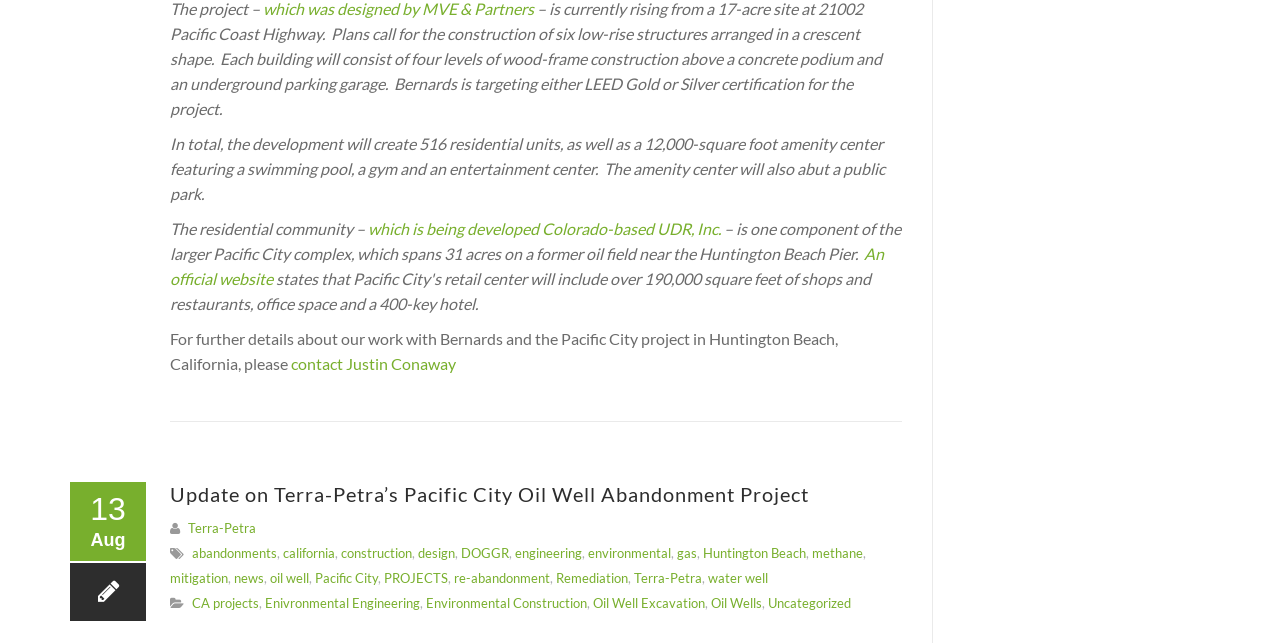Provide the bounding box coordinates of the HTML element described as: "contact Justin Conaway". The bounding box coordinates should be four float numbers between 0 and 1, i.e., [left, top, right, bottom].

[0.227, 0.551, 0.356, 0.58]